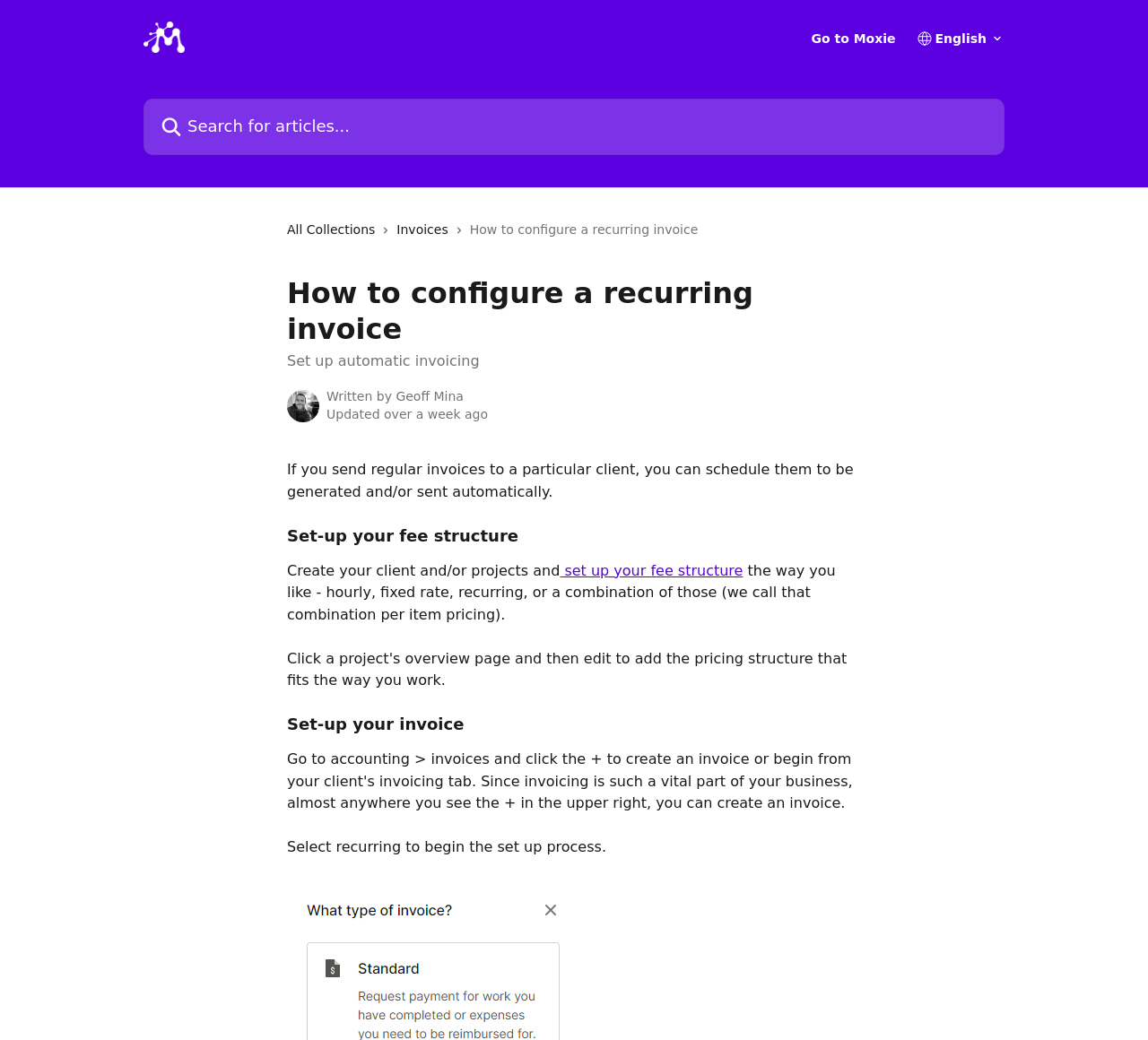Respond to the question with just a single word or phrase: 
Who wrote this article?

Geoff Mina